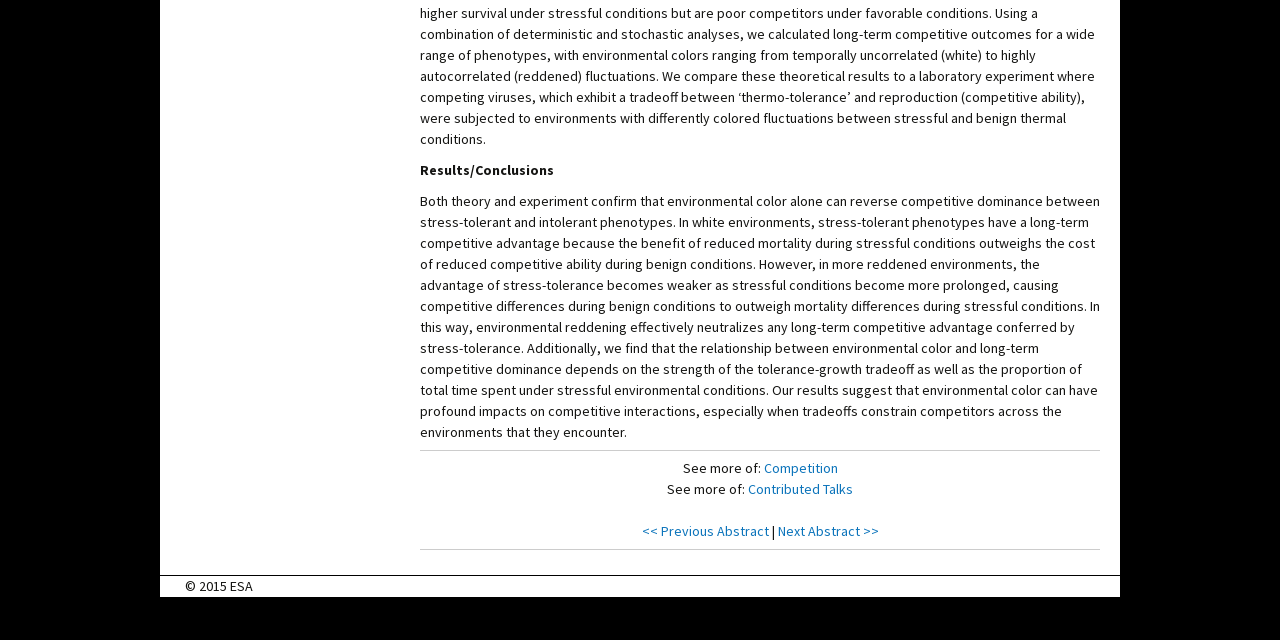Identify the coordinates of the bounding box for the element described below: "Contributed Talks". Return the coordinates as four float numbers between 0 and 1: [left, top, right, bottom].

[0.584, 0.75, 0.666, 0.778]